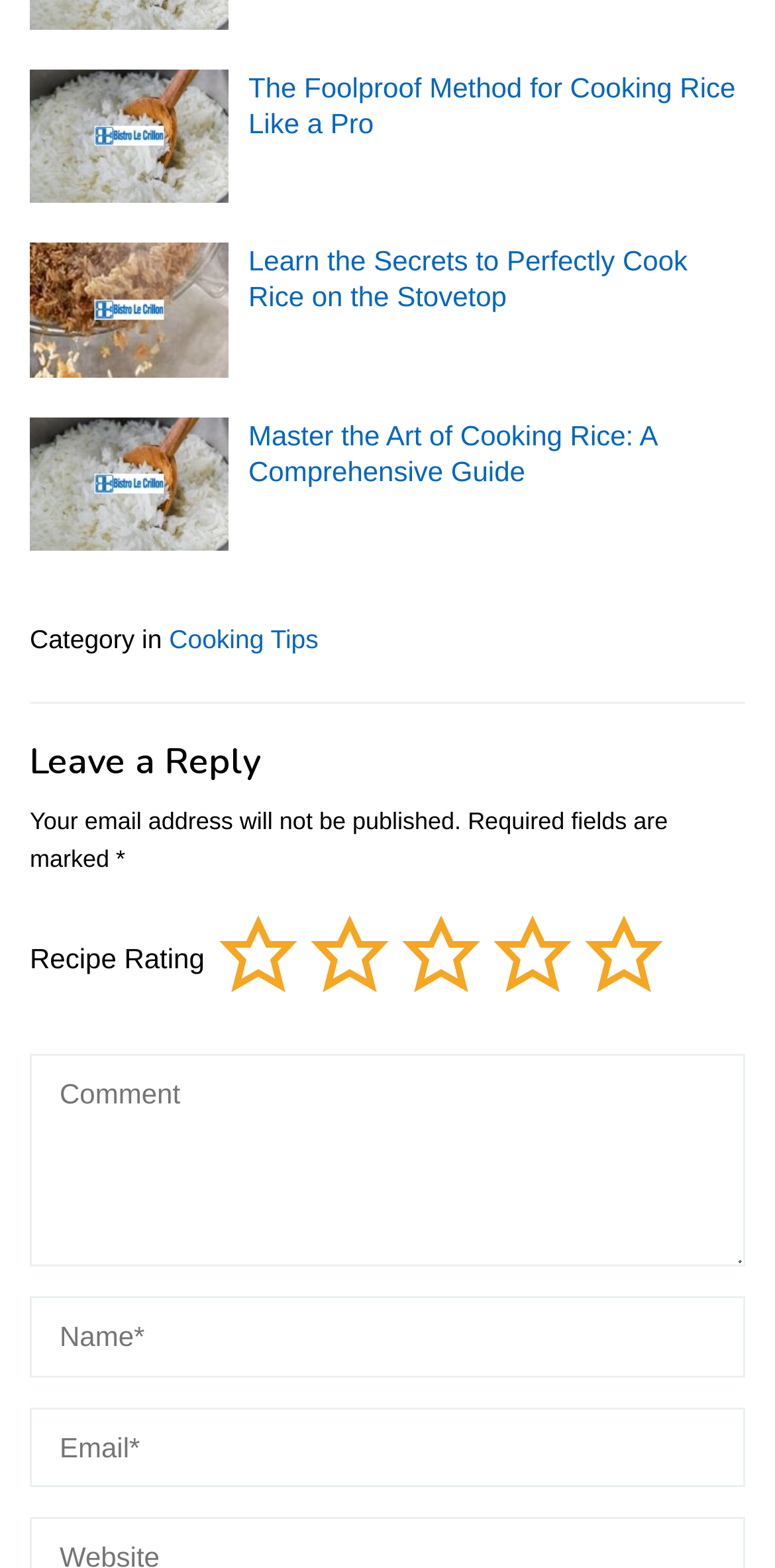Find the bounding box coordinates of the element to click in order to complete the given instruction: "Leave a reply in the comment section."

[0.038, 0.474, 0.962, 0.499]